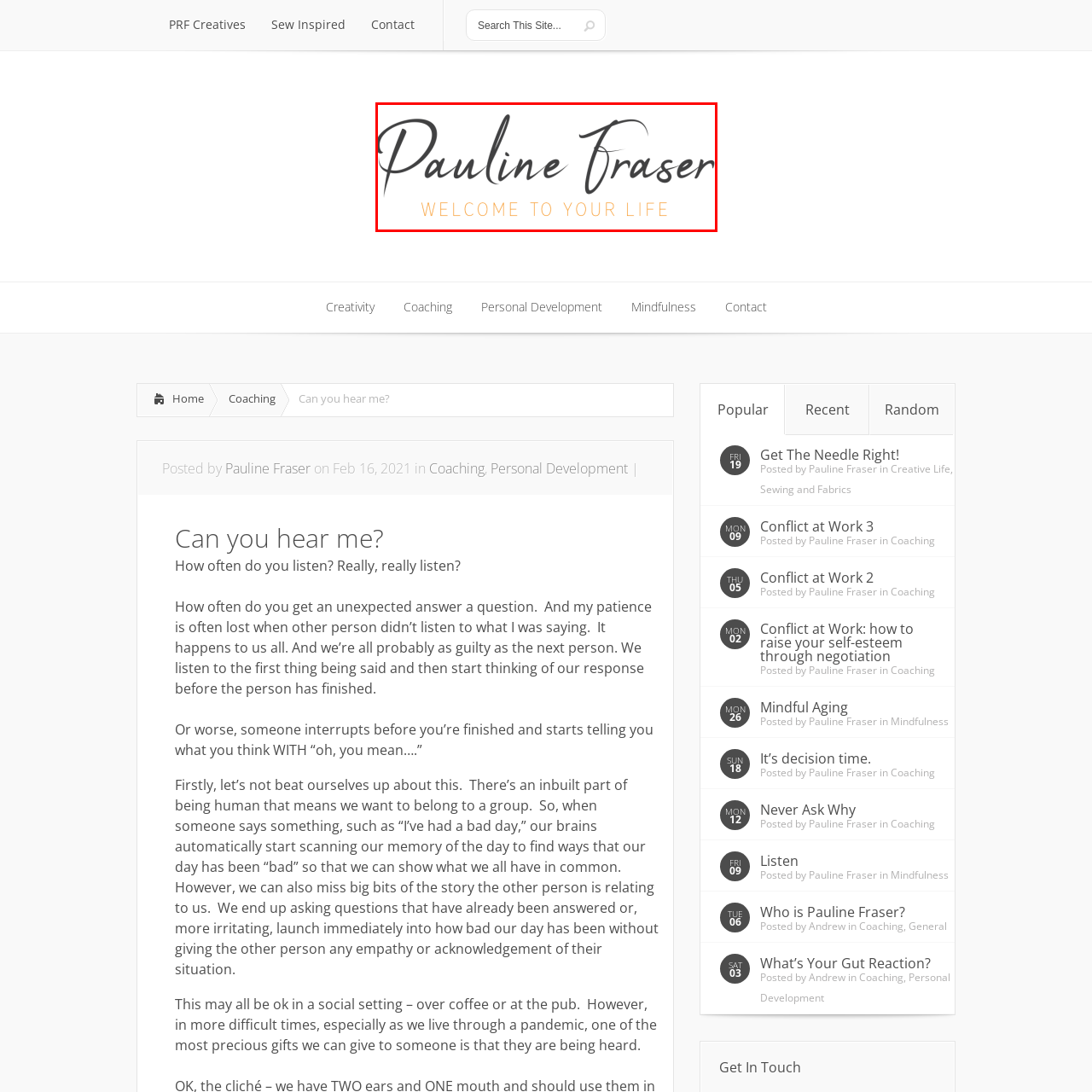Provide a comprehensive description of the image located within the red boundary.

The image features the name "Pauline Fraser" prominently displayed in an elegant, stylish font, conveying a sense of sophistication and creativity. Below the name, the phrase "WELCOME TO YOUR LIFE" is presented in a softer, understated style, inviting viewers to explore the content and services offered by Pauline Fraser, likely related to personal development, coaching, and creativity. This design reflects an emphasis on warmth and accessibility, aiming to engage an audience interested in transformative life experiences. Overall, the visual elements work together to create a welcoming and inspiring atmosphere.